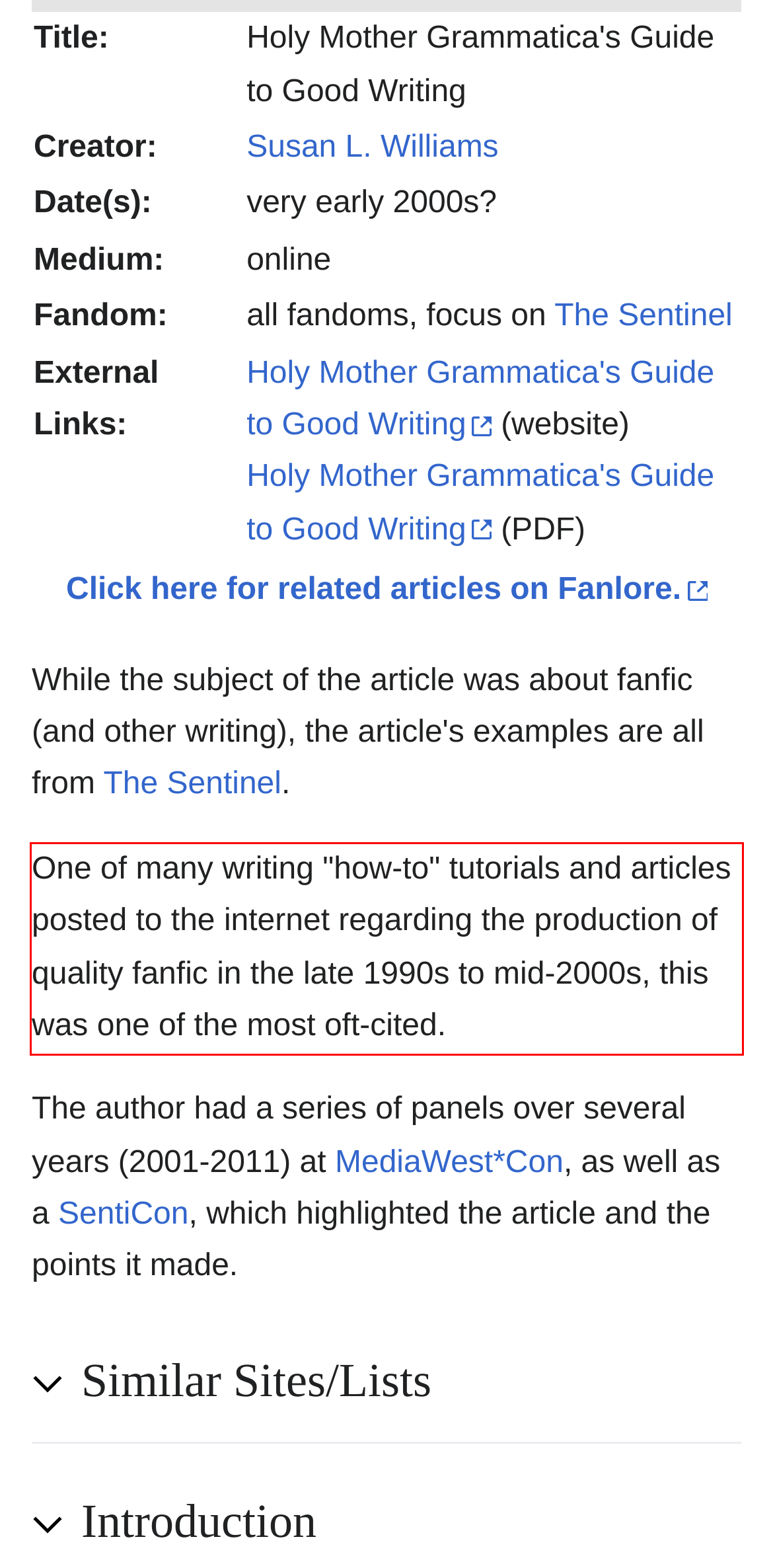By examining the provided screenshot of a webpage, recognize the text within the red bounding box and generate its text content.

One of many writing "how-to" tutorials and articles posted to the internet regarding the production of quality fanfic in the late 1990s to mid-2000s, this was one of the most oft-cited.